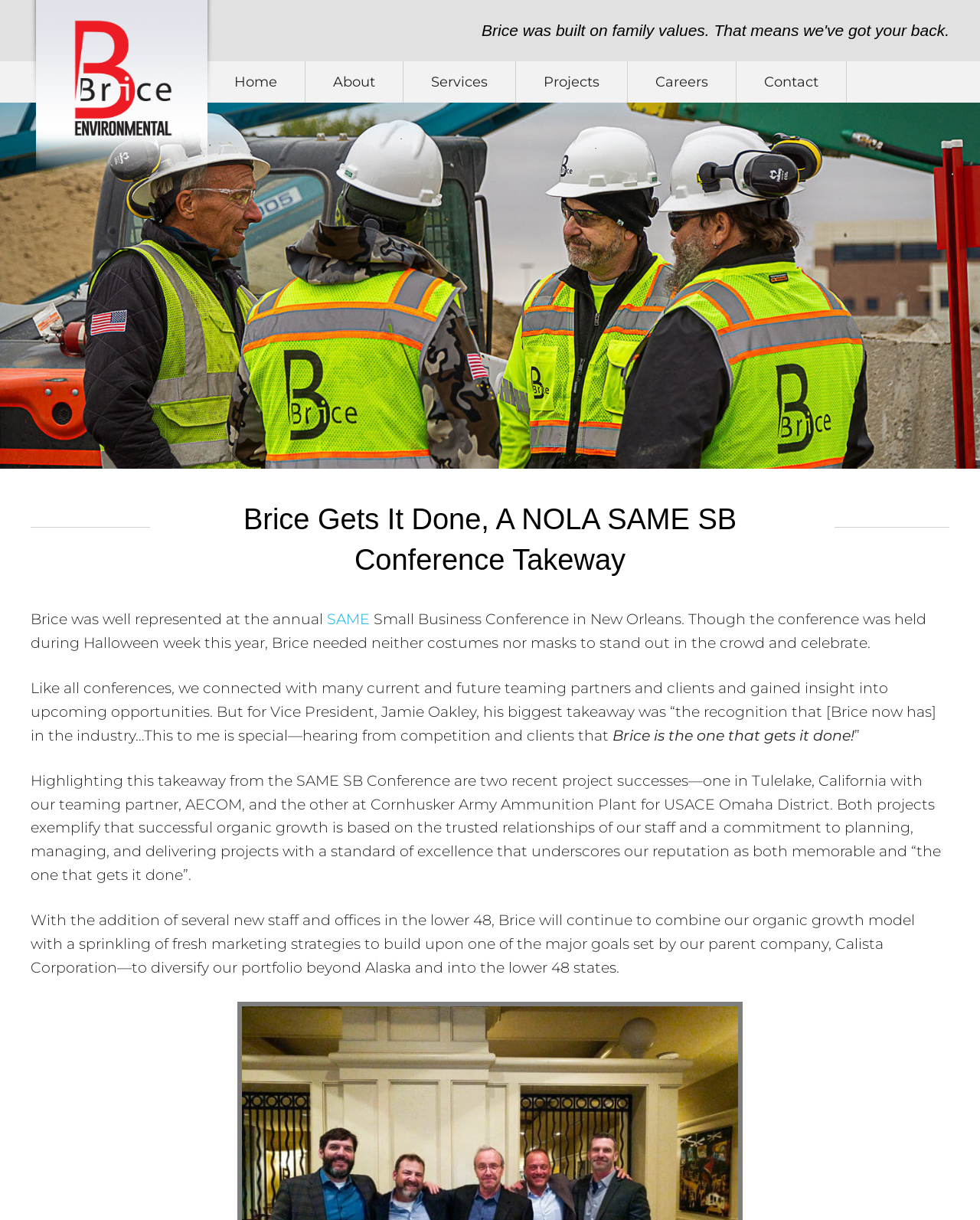What is the industry that Brice operates in?
Using the image, provide a detailed and thorough answer to the question.

The webpage mentions that Brice provides Environmental, Construction, Munitions and Logistics Services in Alaska and nationwide, indicating that this is the industry that Brice operates in.